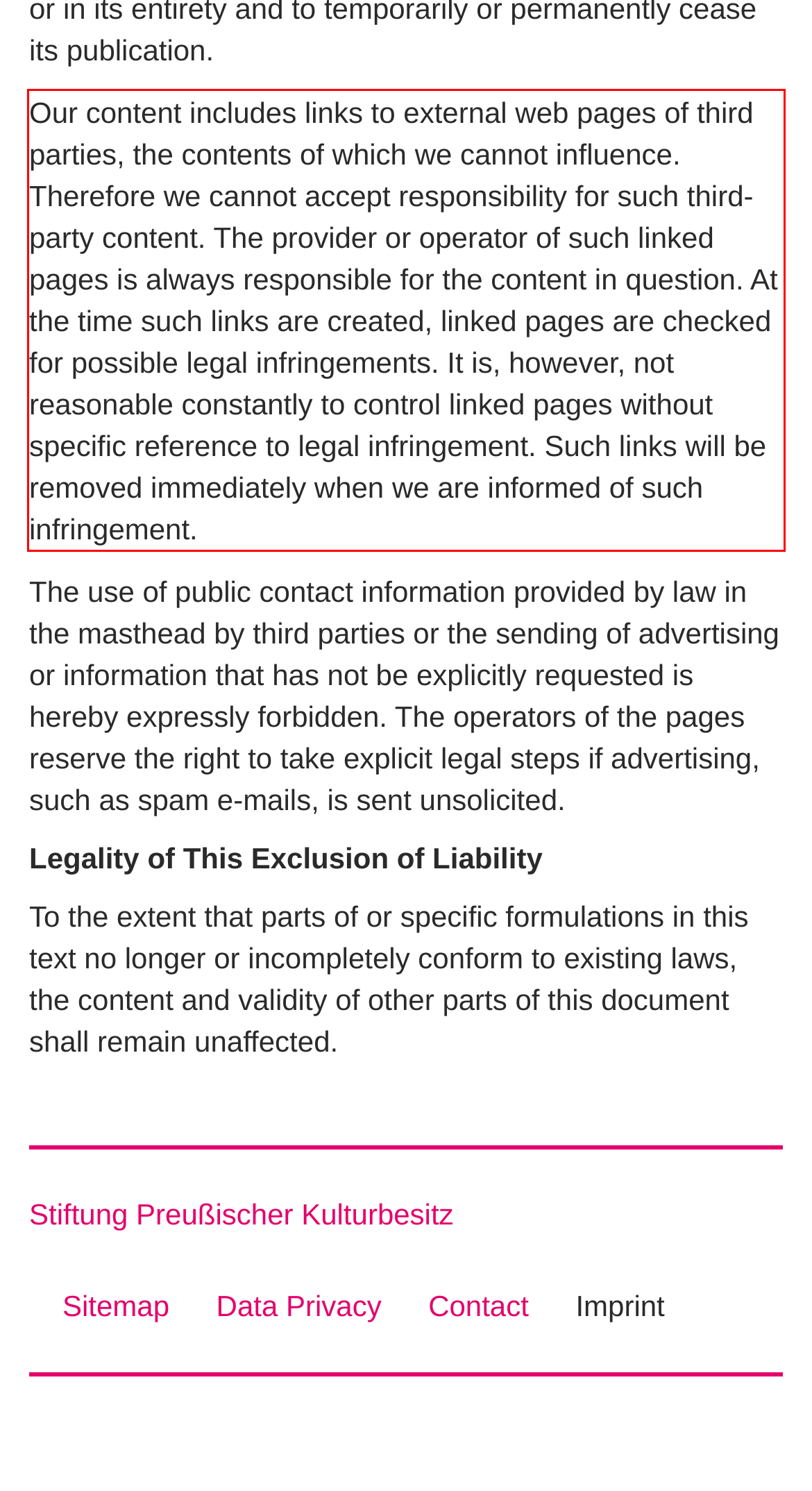Given a screenshot of a webpage with a red bounding box, please identify and retrieve the text inside the red rectangle.

Our content includes links to external web pages of third parties, the contents of which we cannot influence. Therefore we cannot accept responsibility for such third-party content. The provider or operator of such linked pages is always responsible for the content in question. At the time such links are created, linked pages are checked for possible legal infringements. It is, however, not reasonable constantly to control linked pages without specific reference to legal infringement. Such links will be removed immediately when we are informed of such infringement.